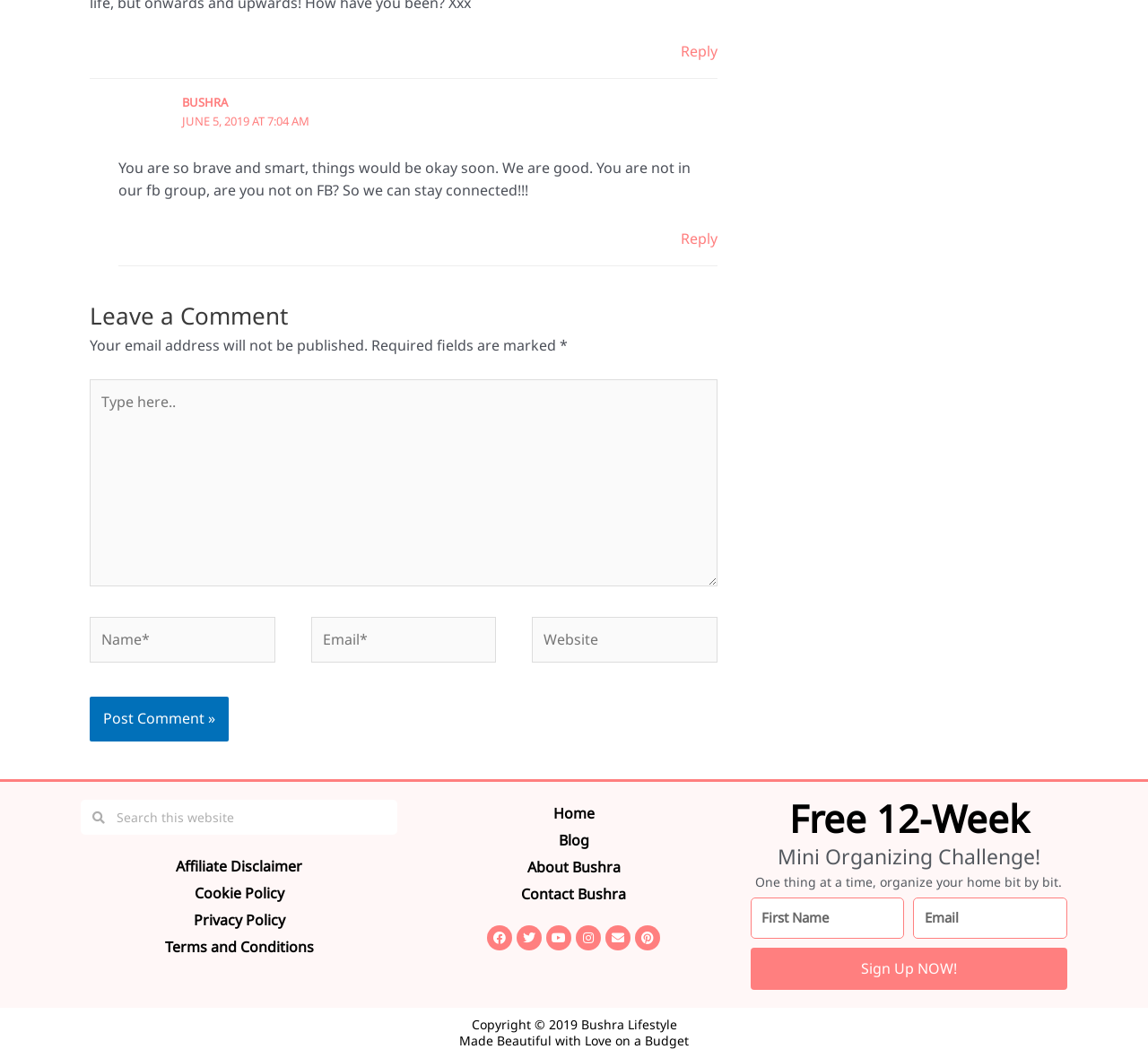Locate the bounding box coordinates of the segment that needs to be clicked to meet this instruction: "Type in the comment box".

[0.078, 0.359, 0.625, 0.554]